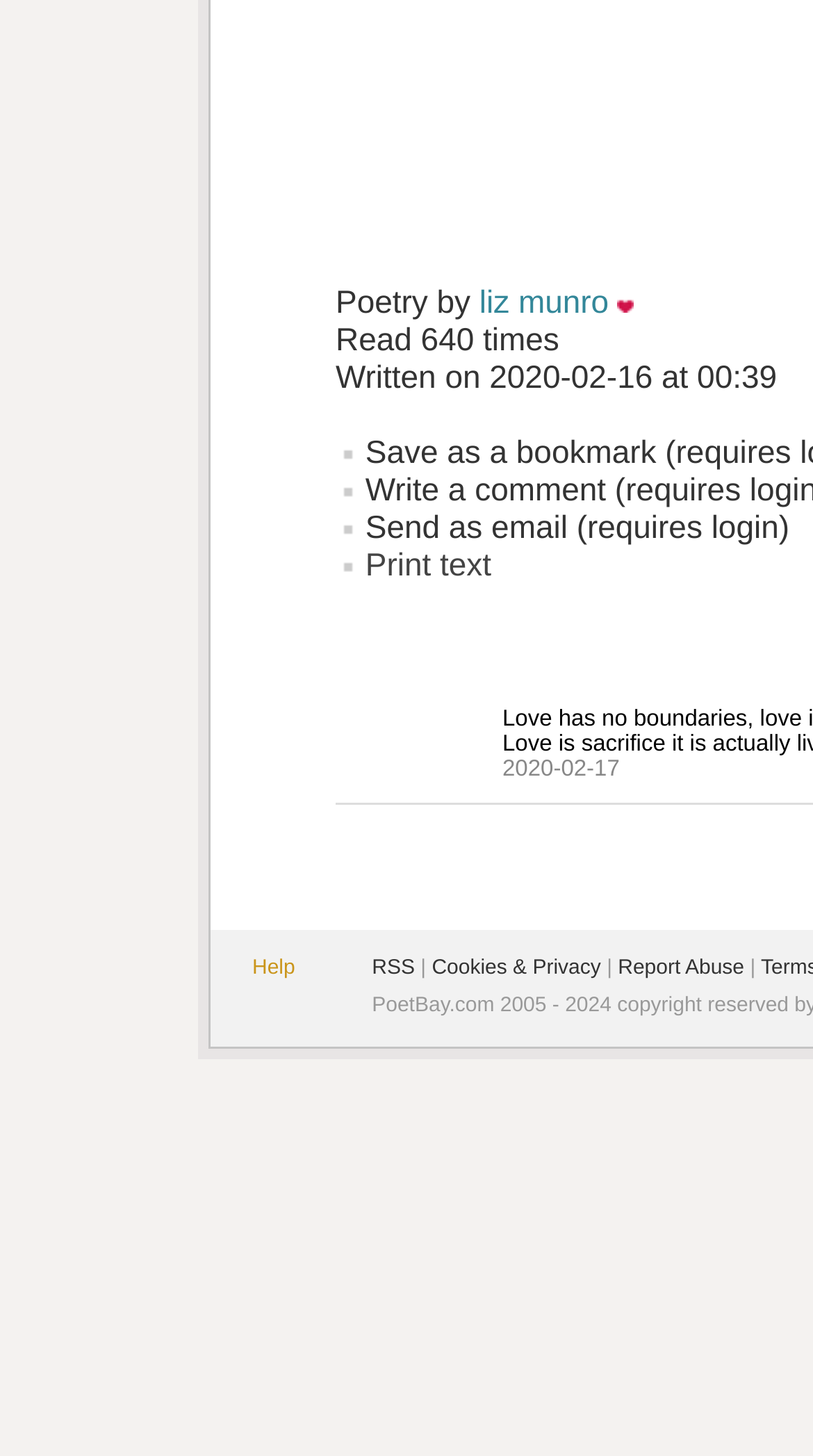What is the date mentioned in the table?
Look at the screenshot and respond with a single word or phrase.

2020-02-17